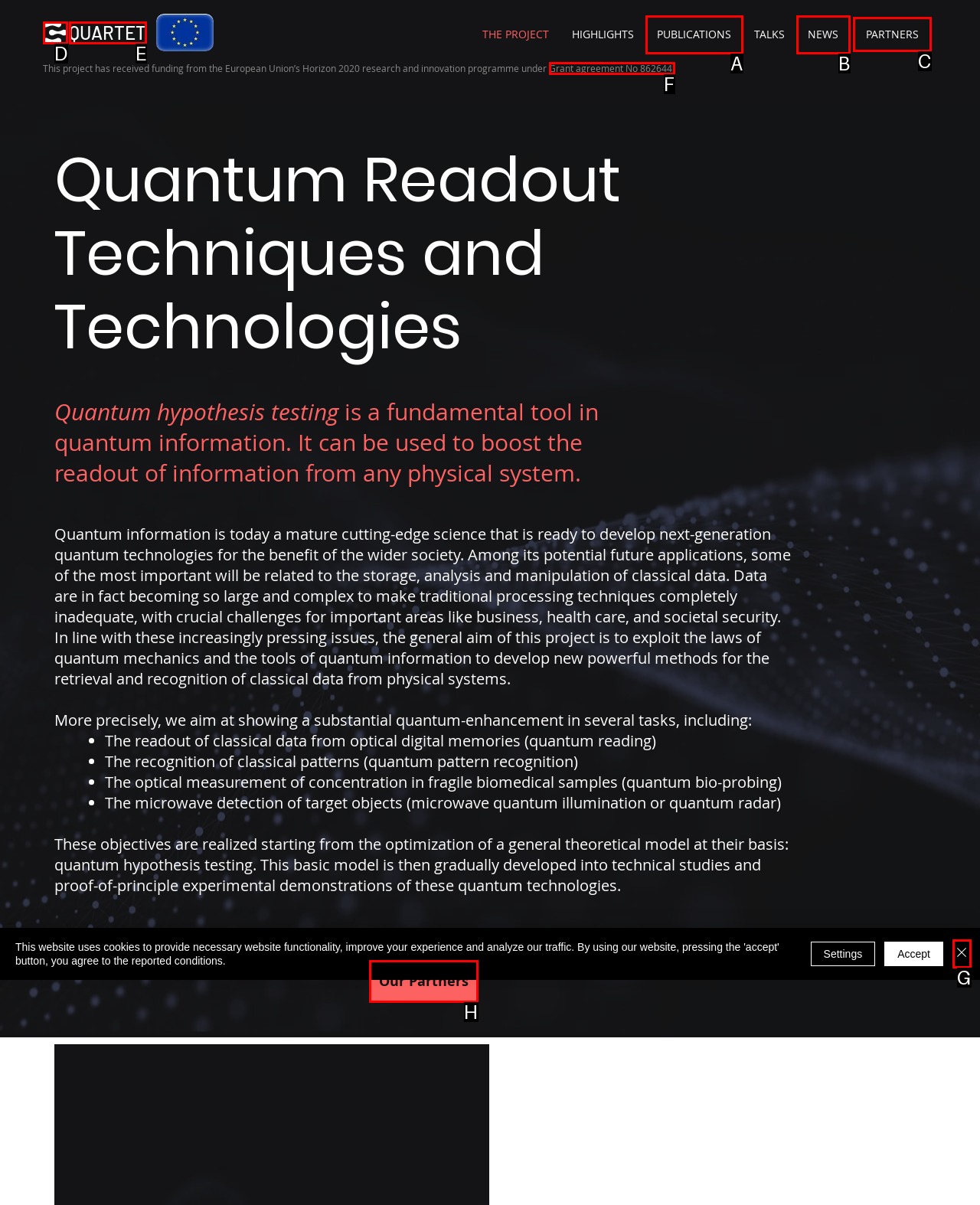Select the letter of the option that corresponds to: #comp-kk2o699z svg [data-color="1"] {fill: #FFFFFF;}
Provide the letter from the given options.

D